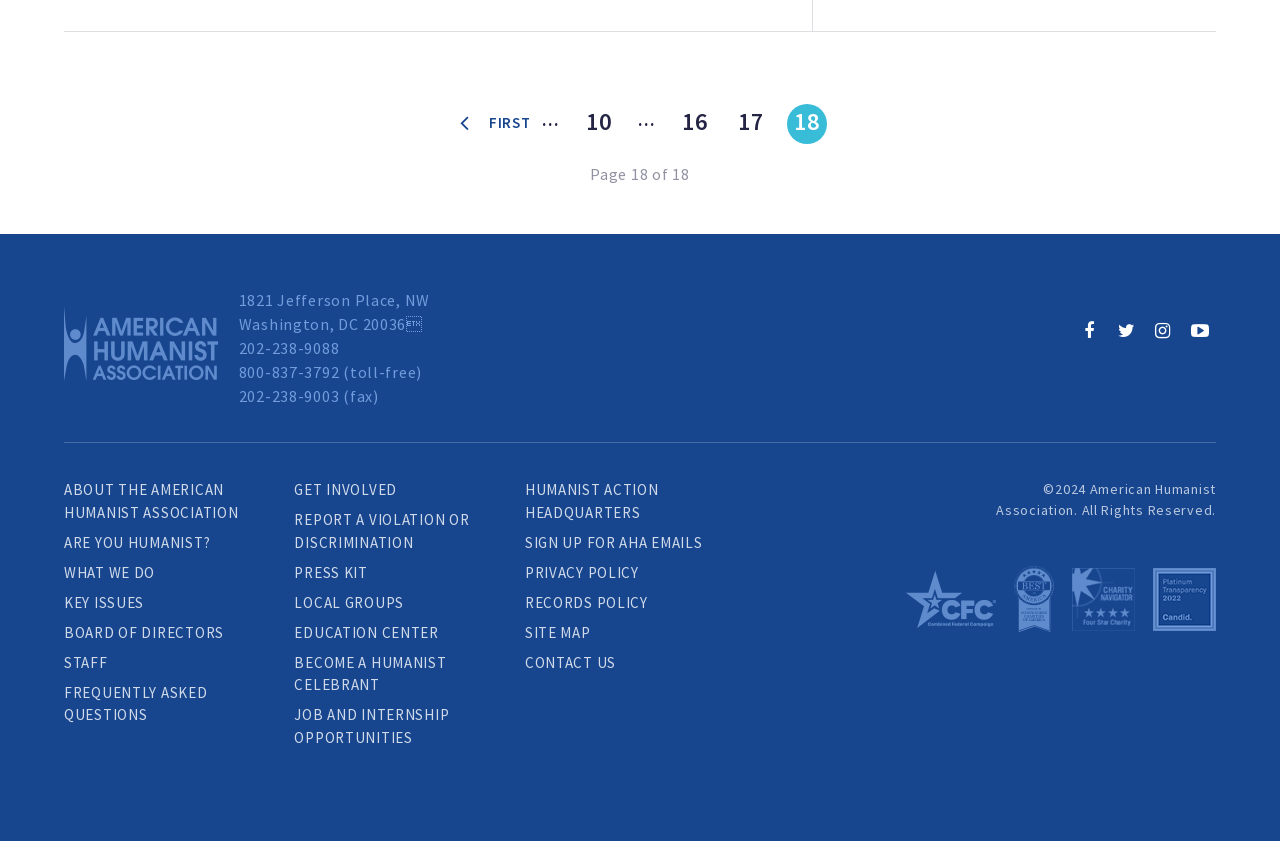Look at the image and answer the question in detail:
What is the purpose of the 'First Page' link?

The 'First Page' link is used to navigate to the first page of the document or website, which is indicated by the text 'FIRST' inside the link.